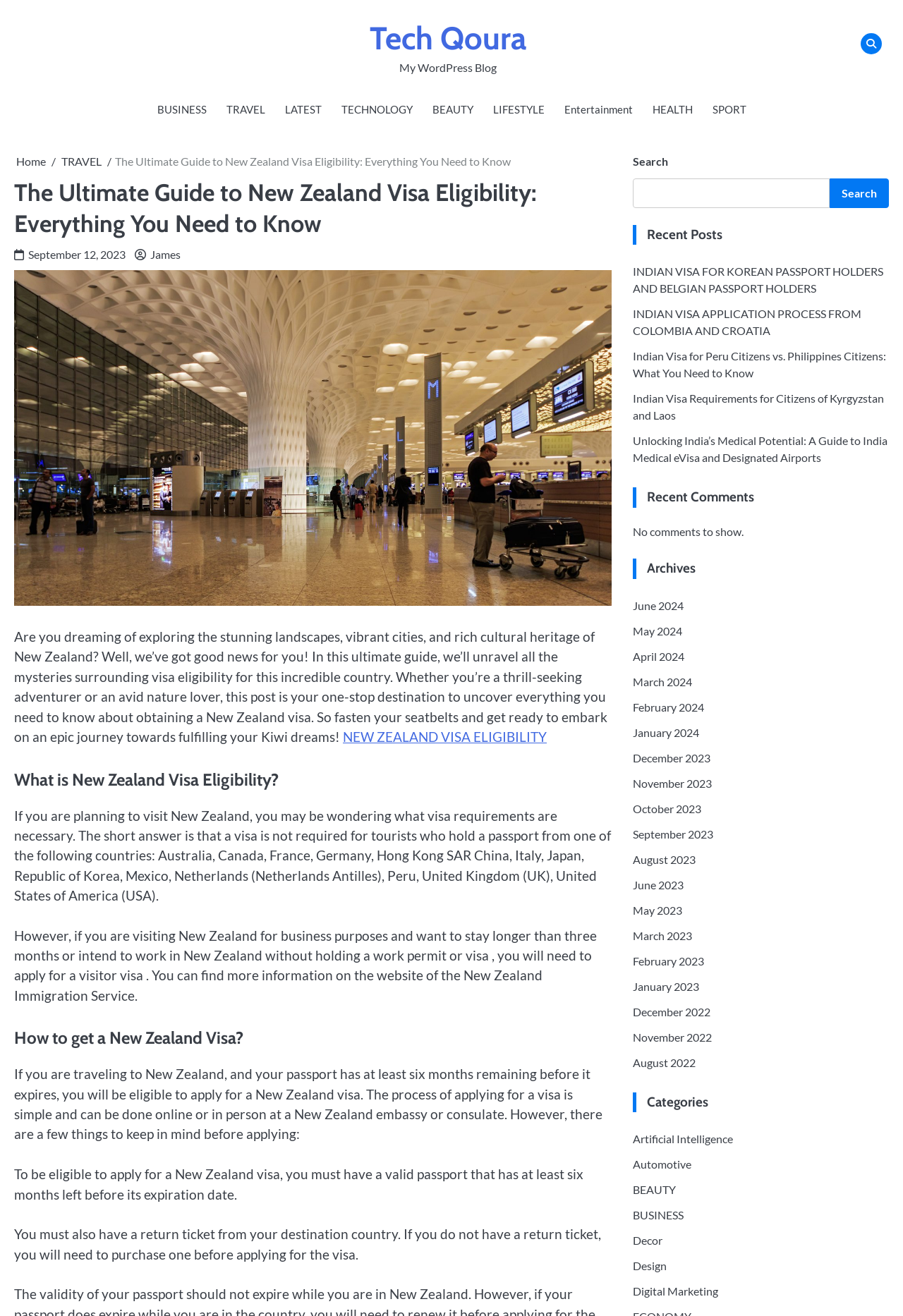Please identify the bounding box coordinates of the element that needs to be clicked to execute the following command: "Click on the link to learn about New Zealand Visa Eligibility". Provide the bounding box using four float numbers between 0 and 1, formatted as [left, top, right, bottom].

[0.38, 0.554, 0.605, 0.566]